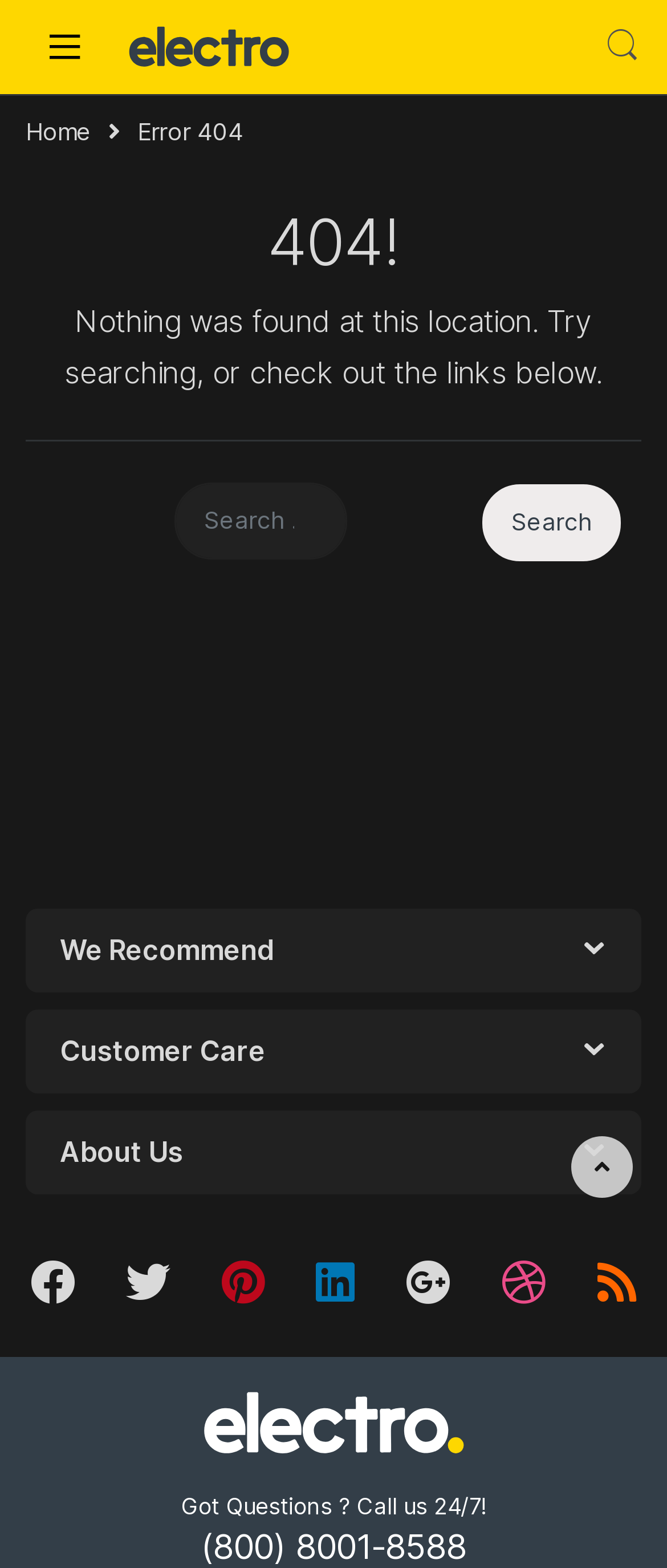Give a concise answer using one word or a phrase to the following question:
What is the phone number provided for customer support?

(800) 8001-8588